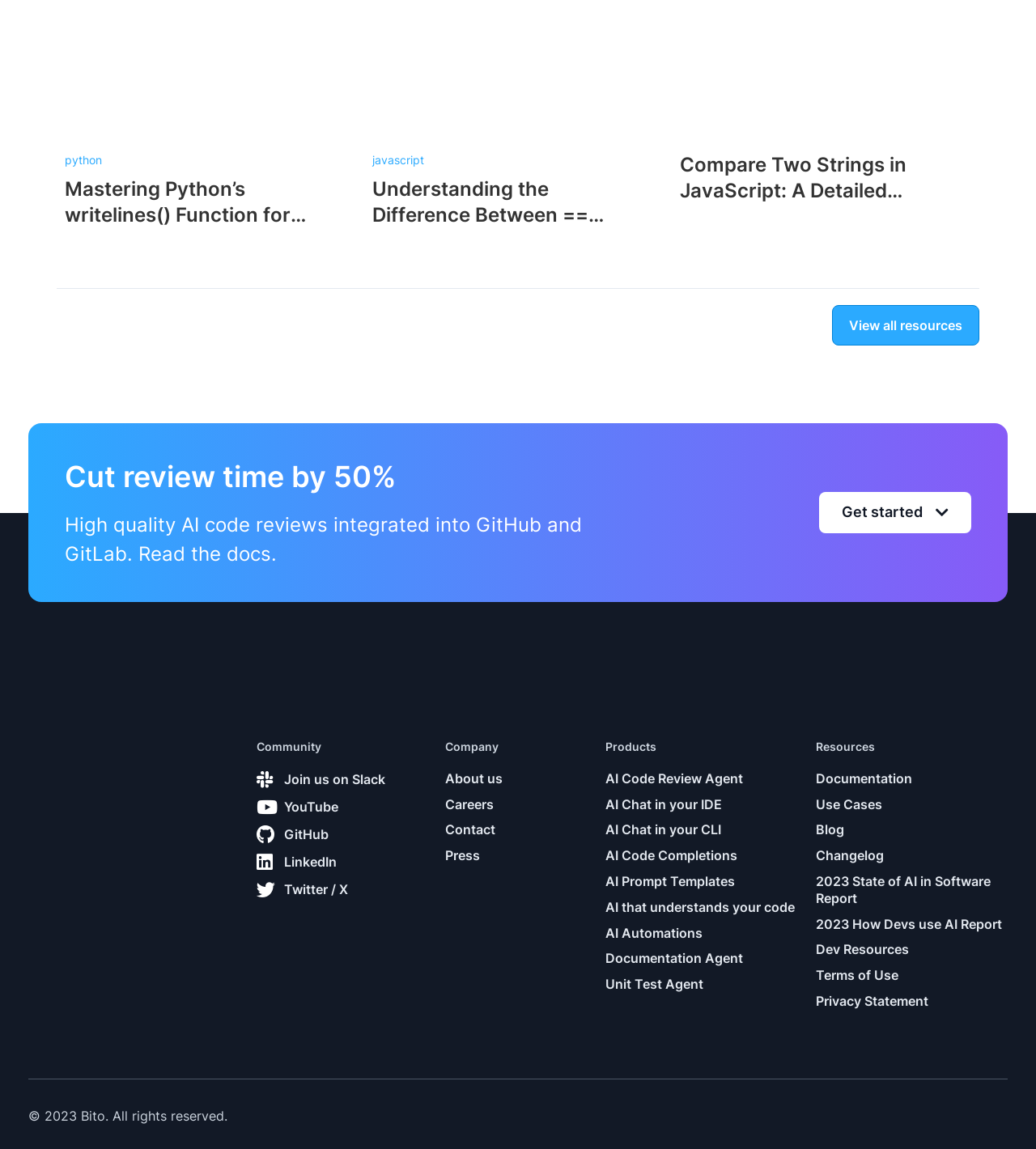Please mark the bounding box coordinates of the area that should be clicked to carry out the instruction: "Get started with AI code reviews integrated into GitHub and GitLab".

[0.791, 0.428, 0.938, 0.464]